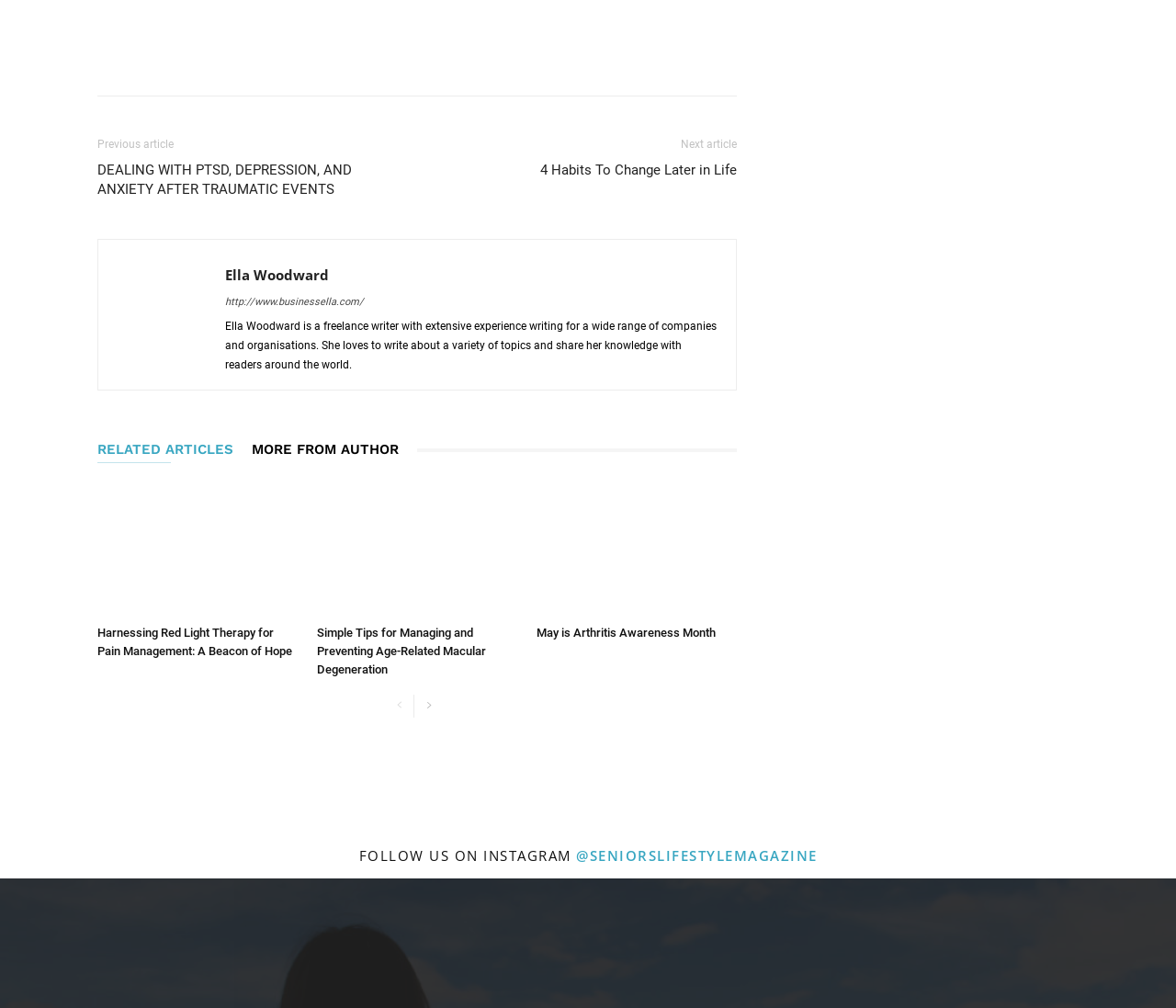Identify and provide the bounding box coordinates of the UI element described: "WhatsApp". The coordinates should be formatted as [left, top, right, bottom], with each number being a float between 0 and 1.

[0.191, 0.039, 0.222, 0.076]